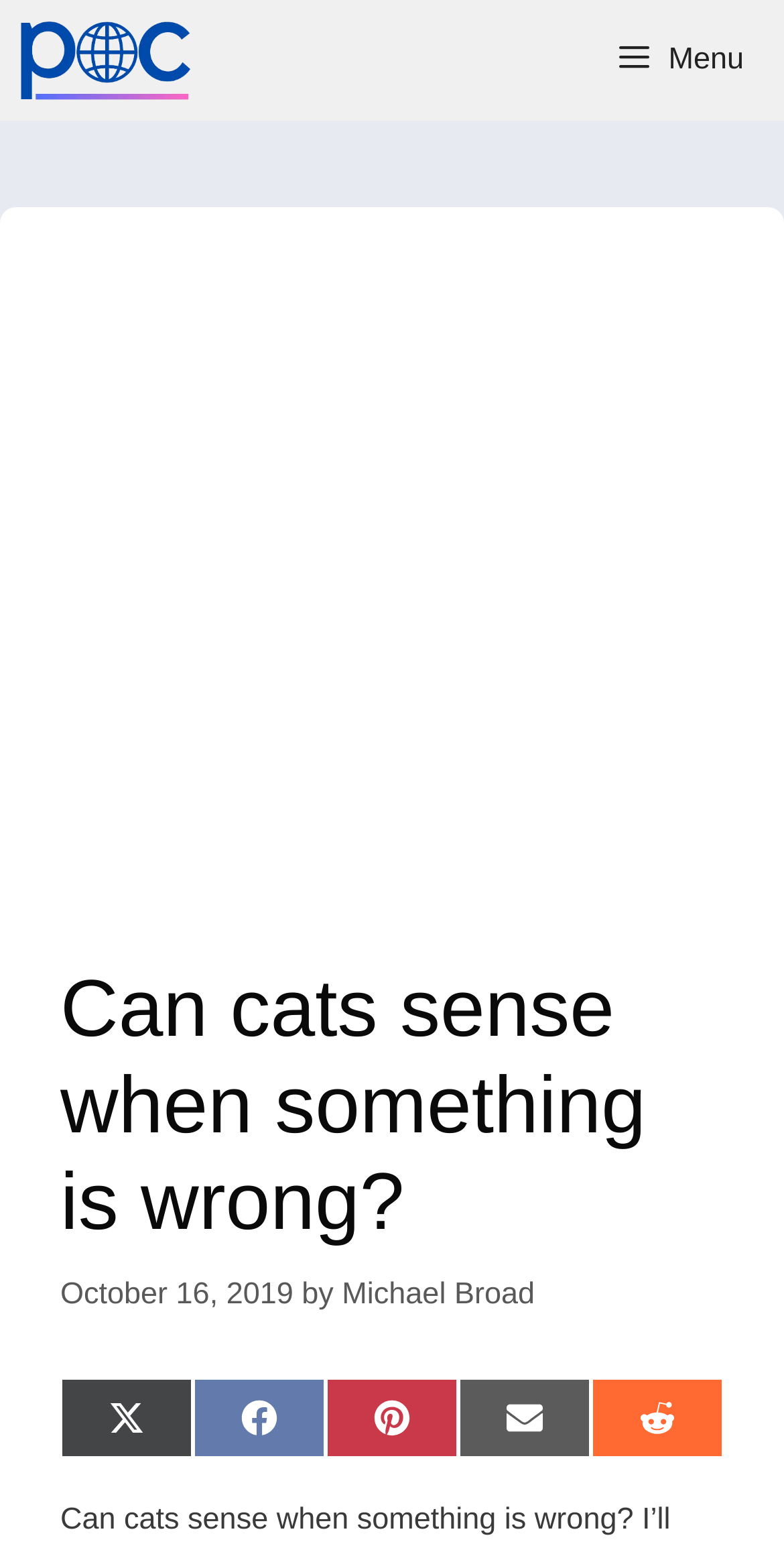Please provide a detailed answer to the question below based on the screenshot: 
Who is the author of this article?

The author of this article is Michael Broad, which can be determined by looking at the link 'Michael Broad' under the heading 'Can cats sense when something is wrong?' or the image 'Michael Broad' in the navigation section.